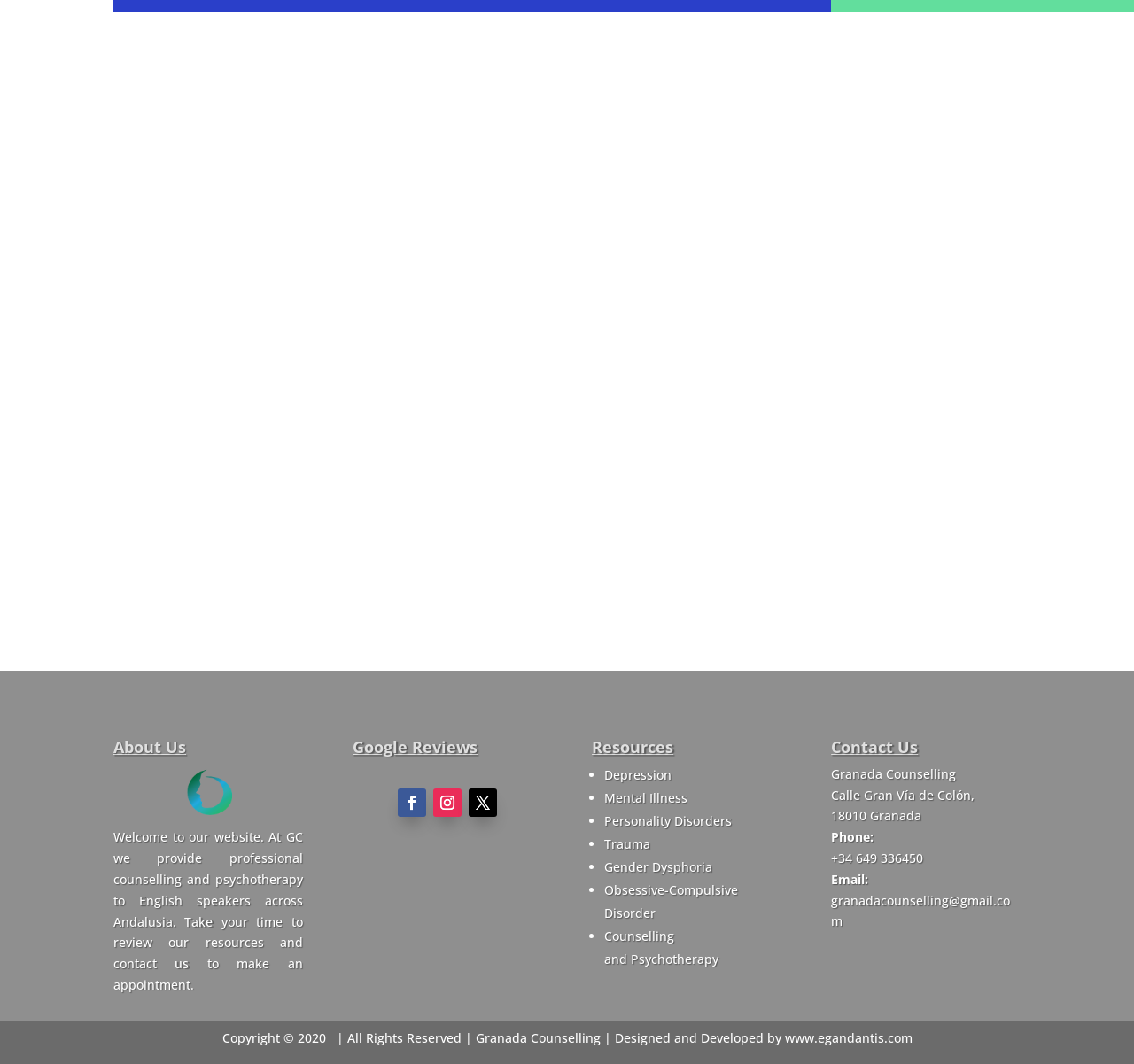Determine the bounding box coordinates for the area that needs to be clicked to fulfill this task: "Click the 'Counselling and Psychotherapy' link". The coordinates must be given as four float numbers between 0 and 1, i.e., [left, top, right, bottom].

[0.533, 0.872, 0.634, 0.909]